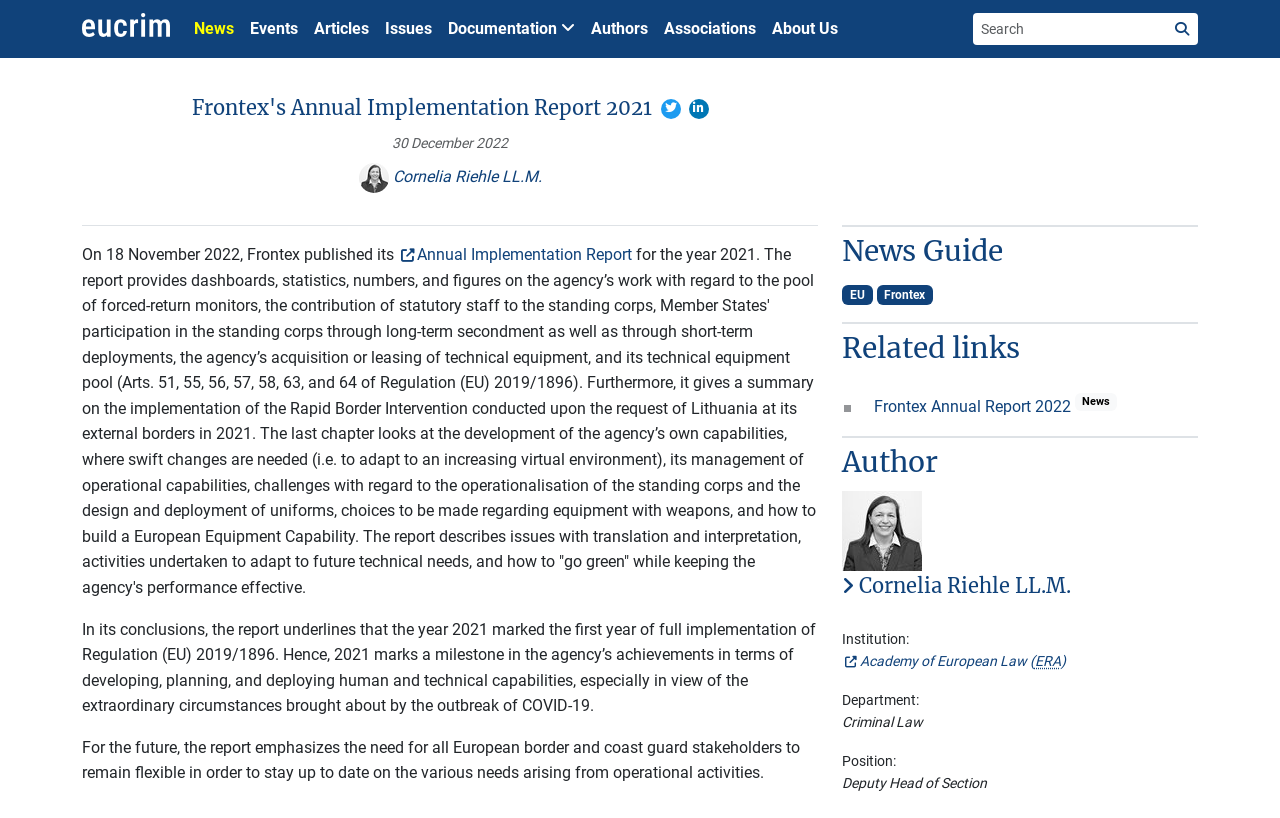Please determine the bounding box coordinates of the element to click on in order to accomplish the following task: "View Annual Implementation Report". Ensure the coordinates are four float numbers ranging from 0 to 1, i.e., [left, top, right, bottom].

[0.311, 0.3, 0.494, 0.323]